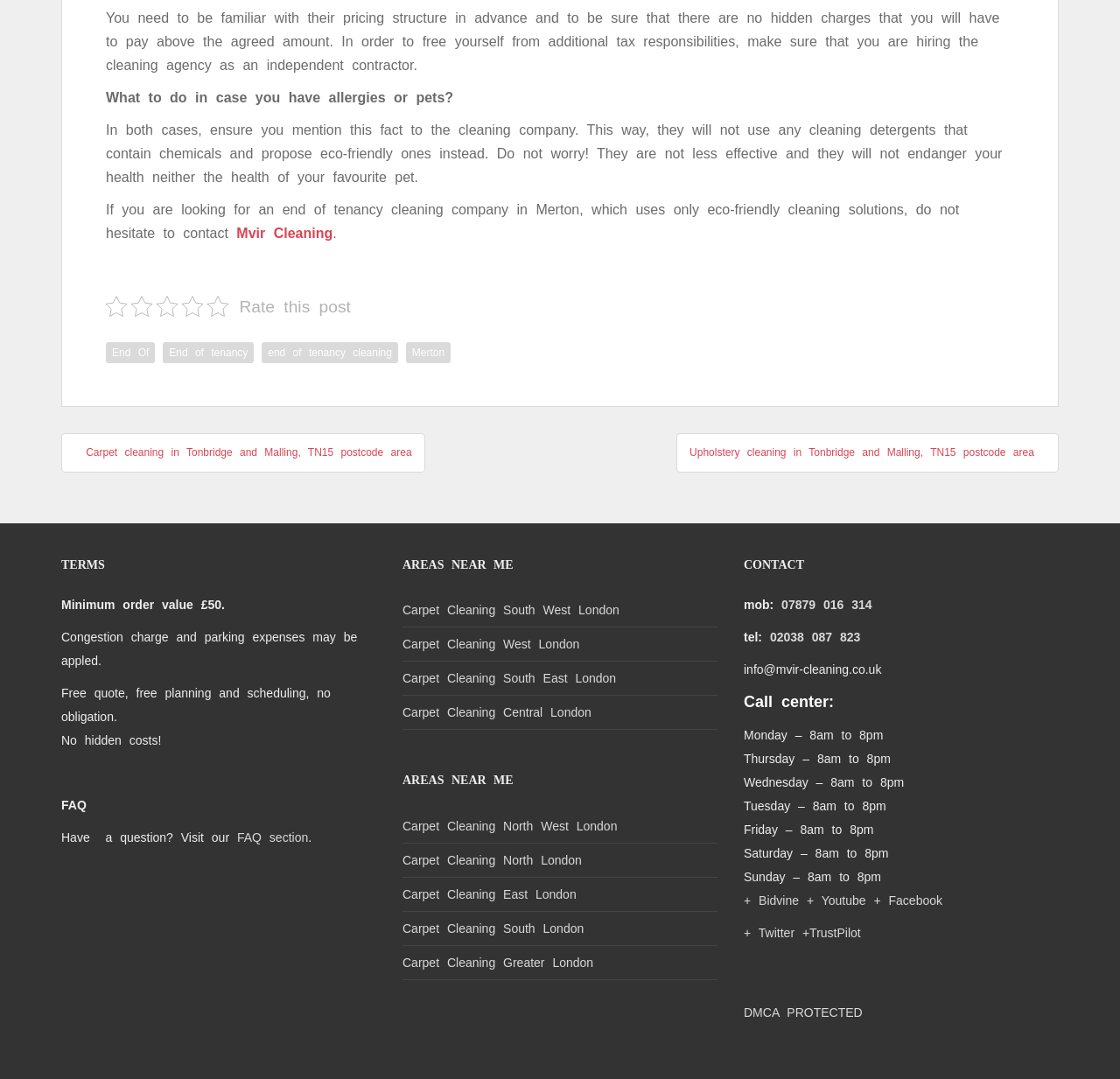Please provide a short answer using a single word or phrase for the question:
What is the minimum order value?

£50